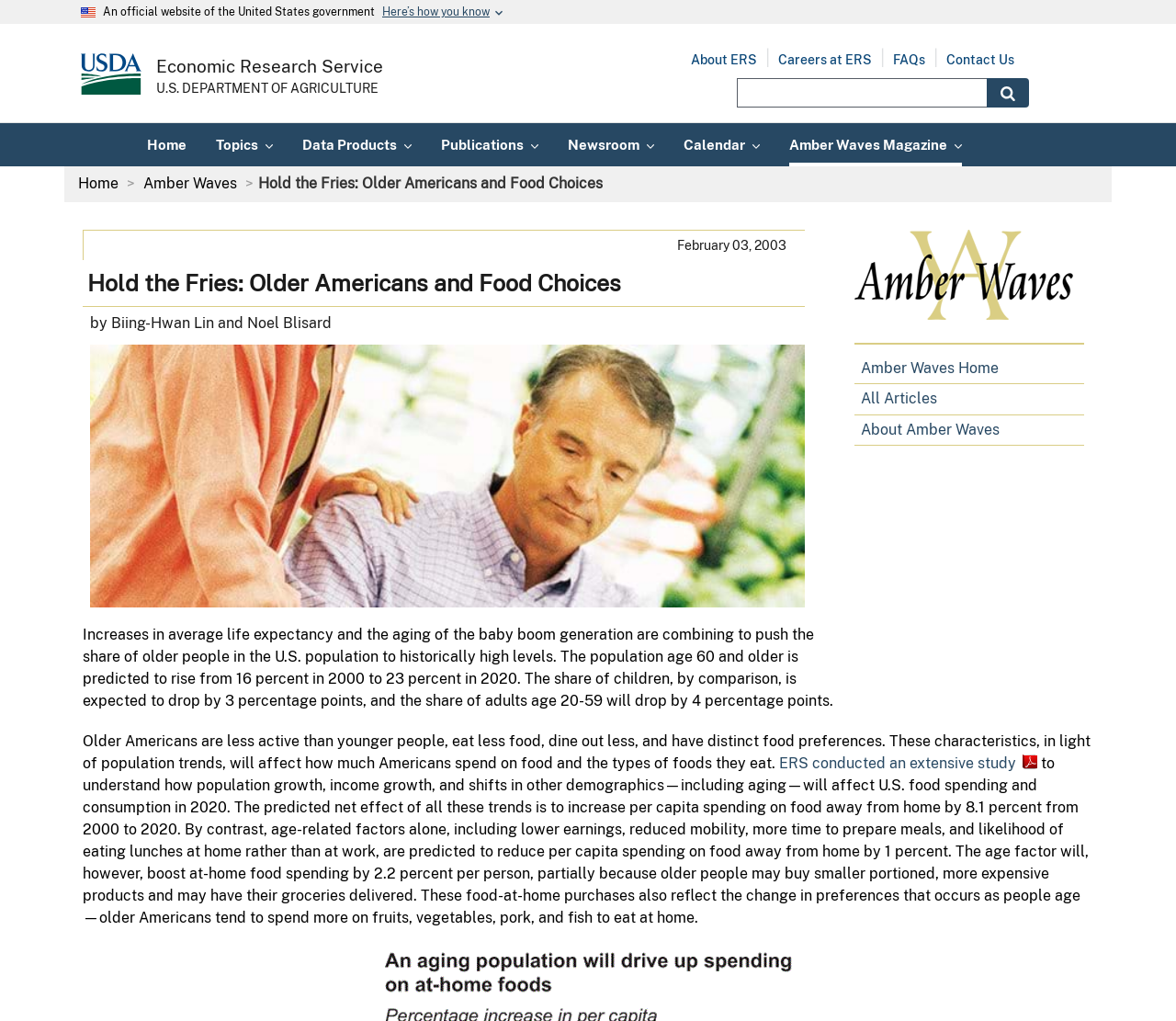Determine the bounding box coordinates of the clickable element to complete this instruction: "Learn more about Amber Waves". Provide the coordinates in the format of four float numbers between 0 and 1, [left, top, right, bottom].

[0.122, 0.171, 0.202, 0.189]